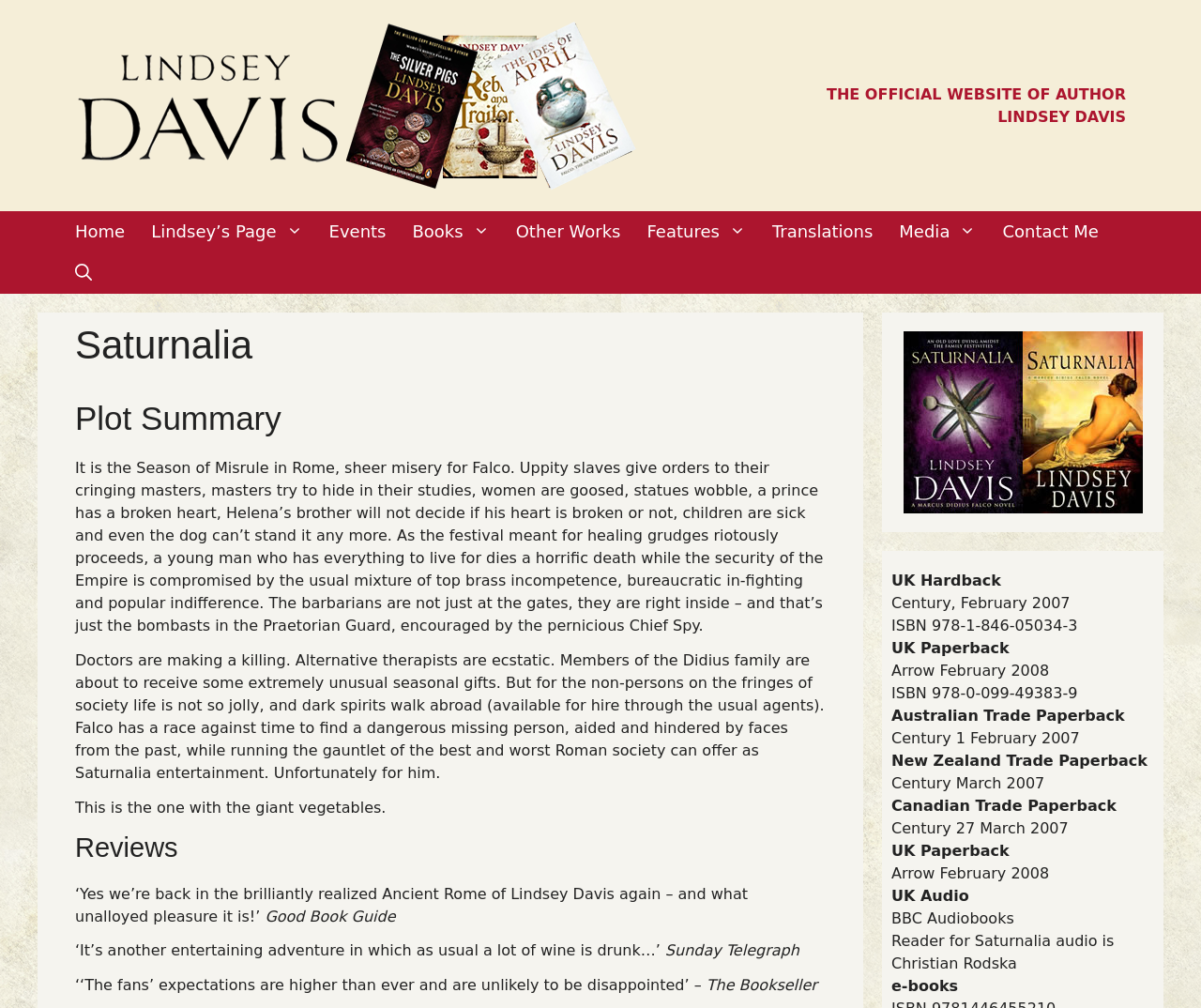What is the title of the book?
Using the image provided, answer with just one word or phrase.

Saturnalia